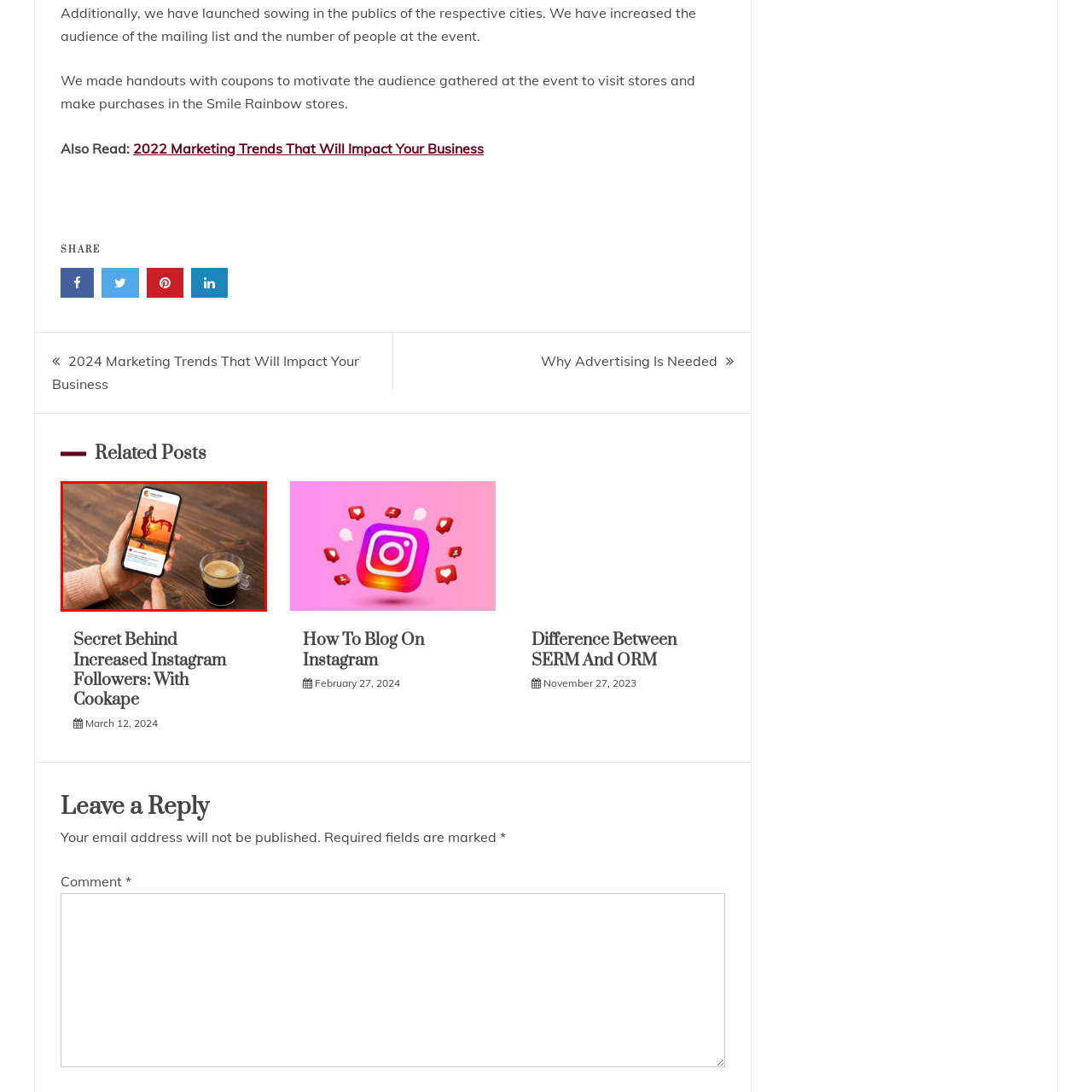Create an extensive description for the image inside the red frame.

In this engaging image, a person enjoys a cup of coffee while interacting with their smartphone, which displays a vibrant social media post. The post features a striking visual of a woman gracefully dancing on a beach at sunset, adorned in flowing fabrics that catch the light. The overall ambiance exudes warmth and creativity, inviting viewers to appreciate the beauty of the moment. This representation highlights the intersection of casual everyday life and the vibrant content shared across social media platforms, suggesting a blend of relaxation and inspiration in the user’s experience.